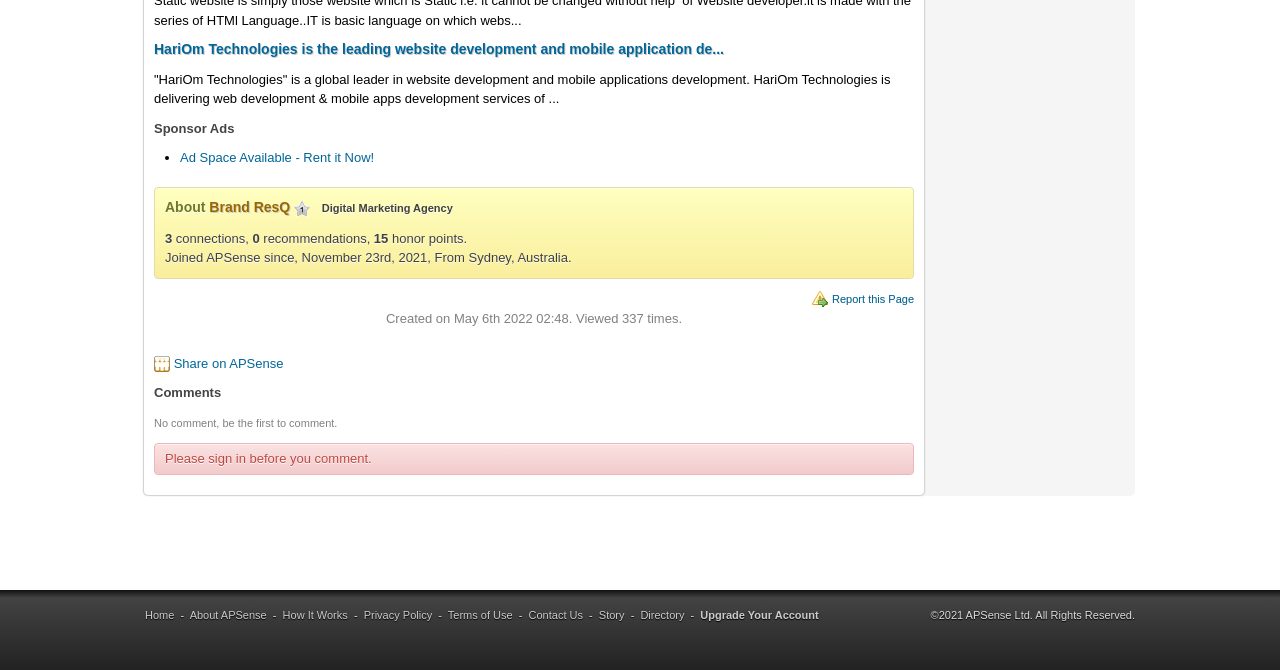Locate the bounding box coordinates for the element described below: "Share on APSense". The coordinates must be four float values between 0 and 1, formatted as [left, top, right, bottom].

[0.136, 0.531, 0.221, 0.554]